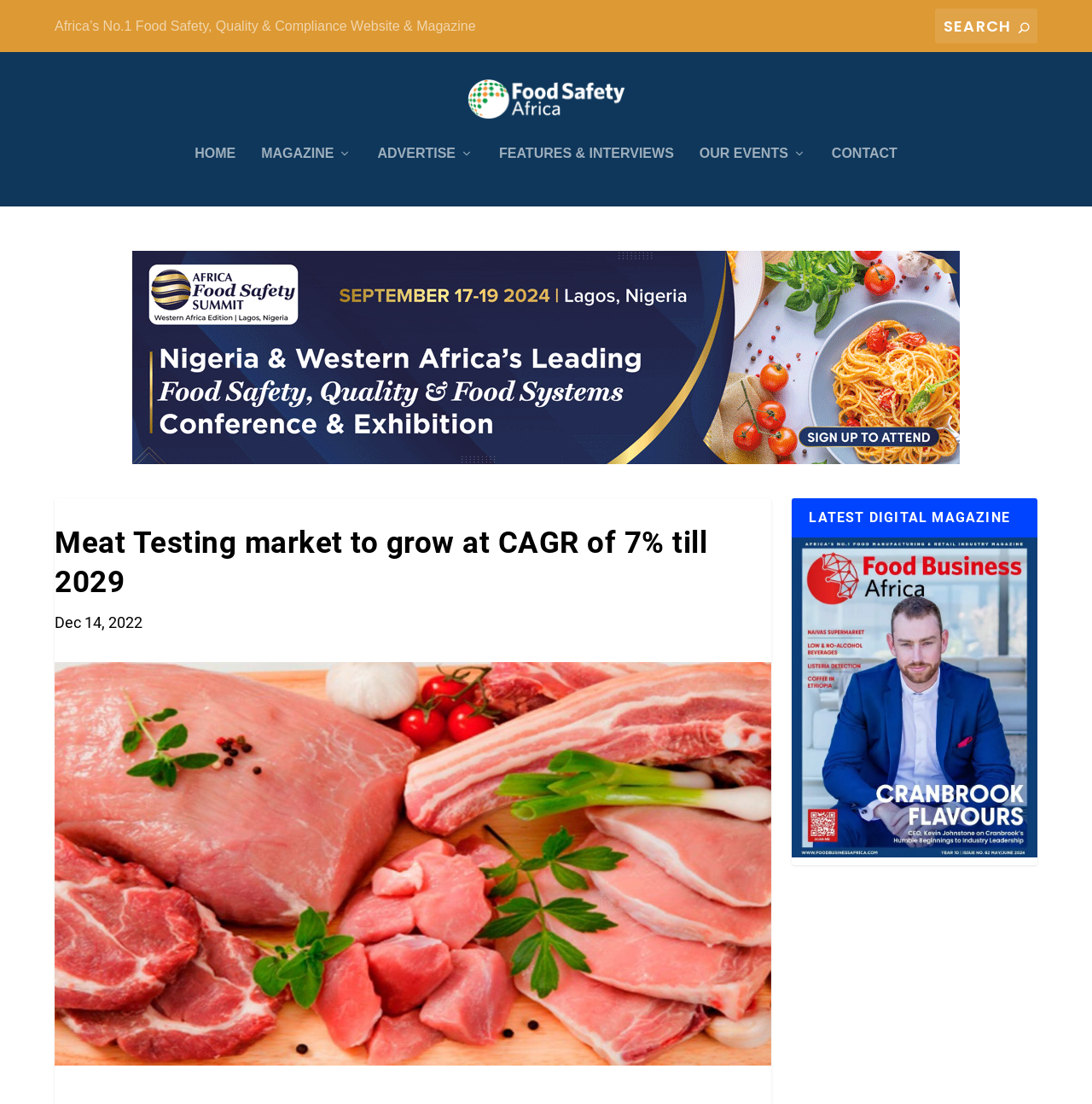Could you locate the bounding box coordinates for the section that should be clicked to accomplish this task: "Search for something".

[0.856, 0.008, 0.95, 0.039]